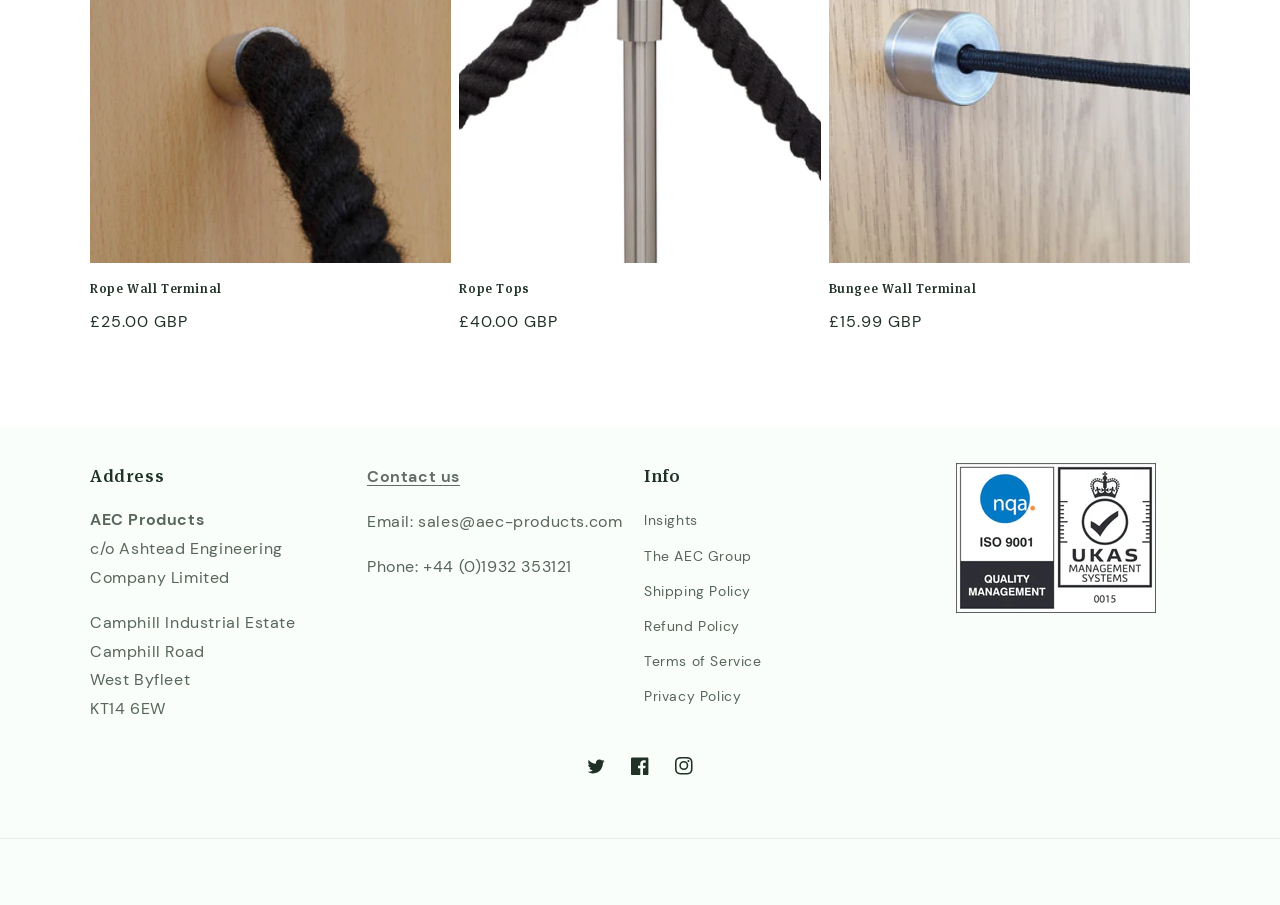Using floating point numbers between 0 and 1, provide the bounding box coordinates in the format (top-left x, top-left y, bottom-right x, bottom-right y). Locate the UI element described here: Rope Wall Terminal

[0.07, 0.309, 0.353, 0.328]